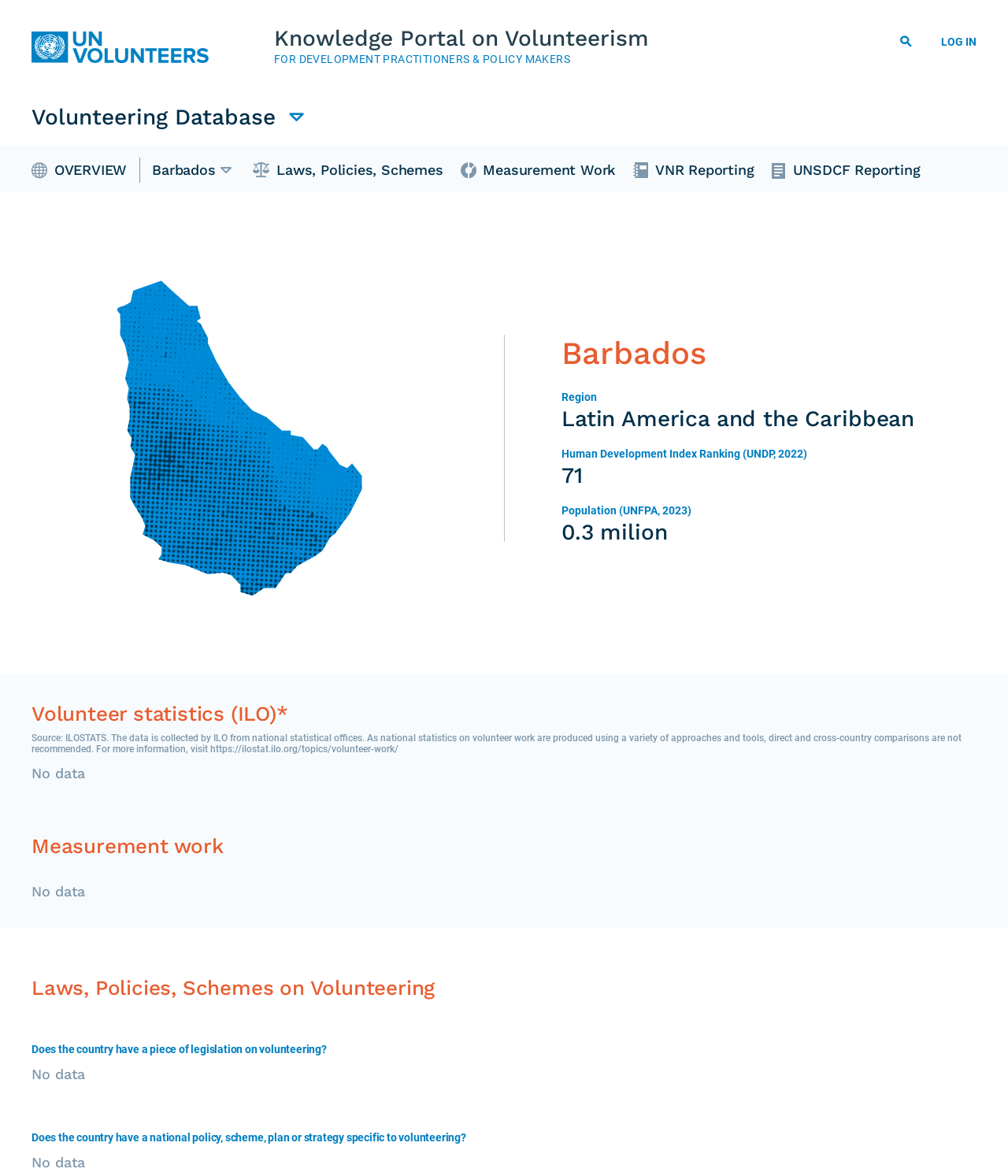Please find the bounding box coordinates of the element that needs to be clicked to perform the following instruction: "Explore Laws, Policies, Schemes on Volunteering". The bounding box coordinates should be four float numbers between 0 and 1, represented as [left, top, right, bottom].

[0.251, 0.123, 0.44, 0.163]